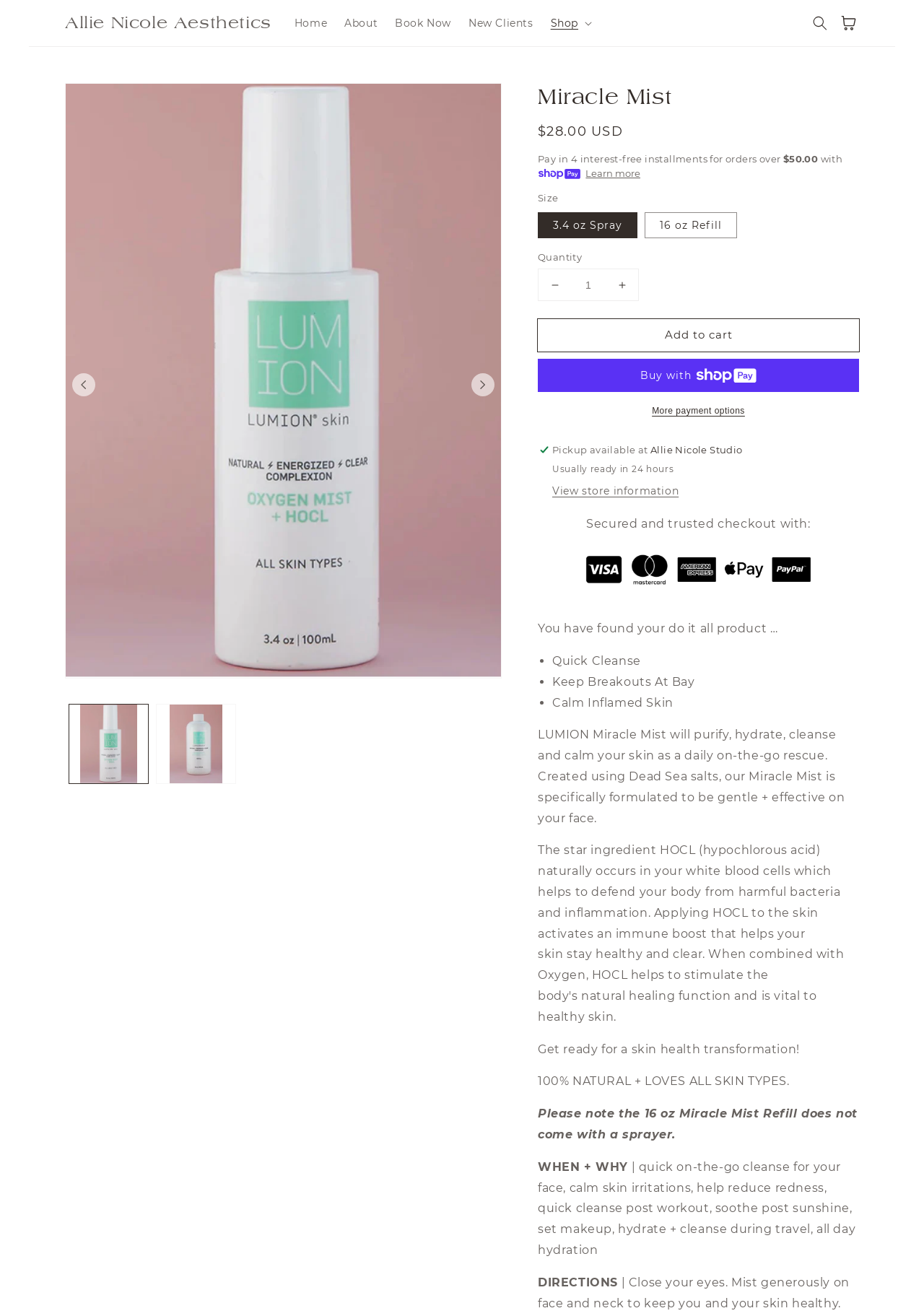Examine the image carefully and respond to the question with a detailed answer: 
What is the note about the 16 oz Miracle Mist Refill?

The note about the 16 oz Miracle Mist Refill can be found in the StaticText element on the webpage, which states 'Please note the 16 oz Miracle Mist Refill does not come with a sprayer.' This is an important detail to consider when choosing the size of the product.